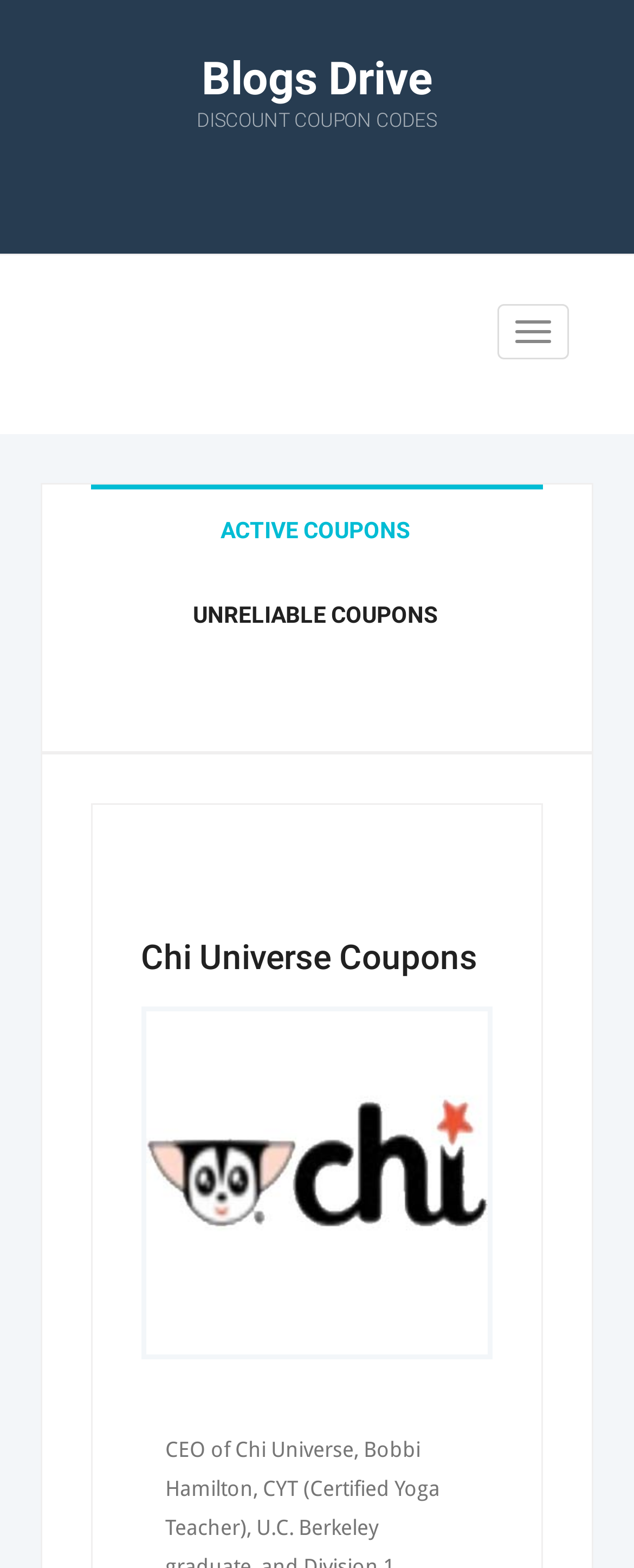Reply to the question below using a single word or brief phrase:
How many tabs are available in the tablist?

2